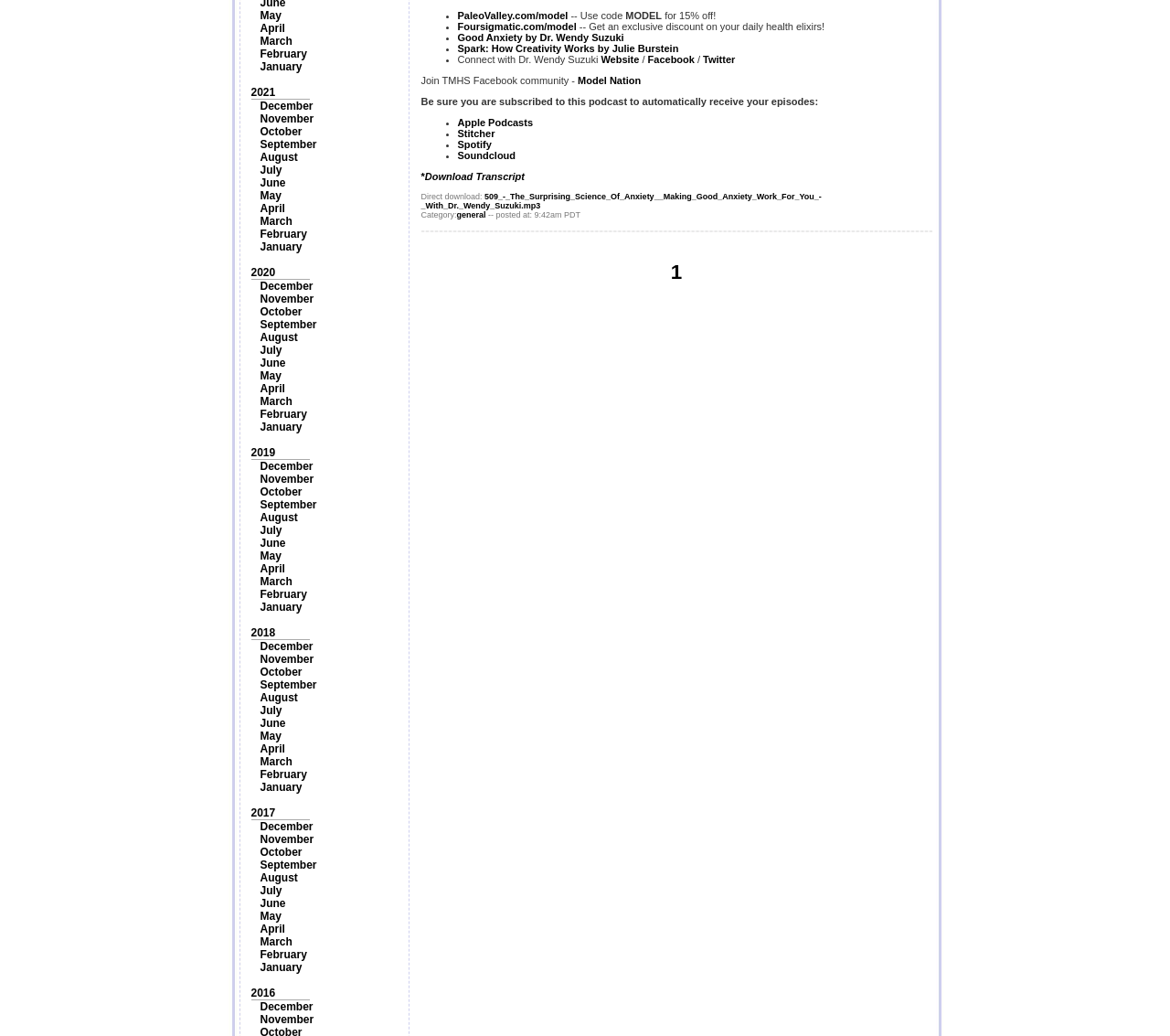From the webpage screenshot, predict the bounding box coordinates (top-left x, top-left y, bottom-right x, bottom-right y) for the UI element described here: October

[0.222, 0.643, 0.258, 0.655]